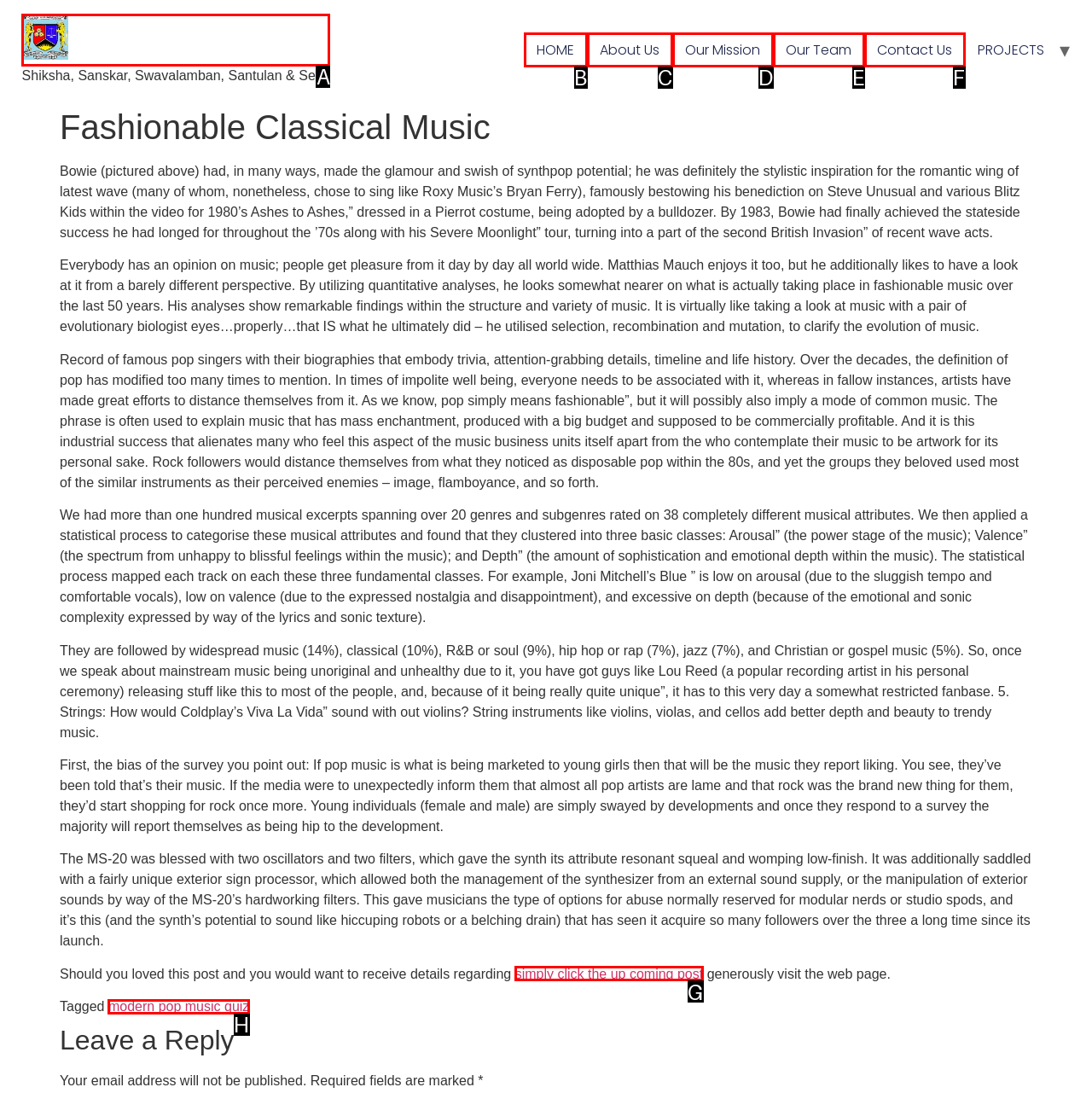Using the provided description: About Us, select the most fitting option and return its letter directly from the choices.

C